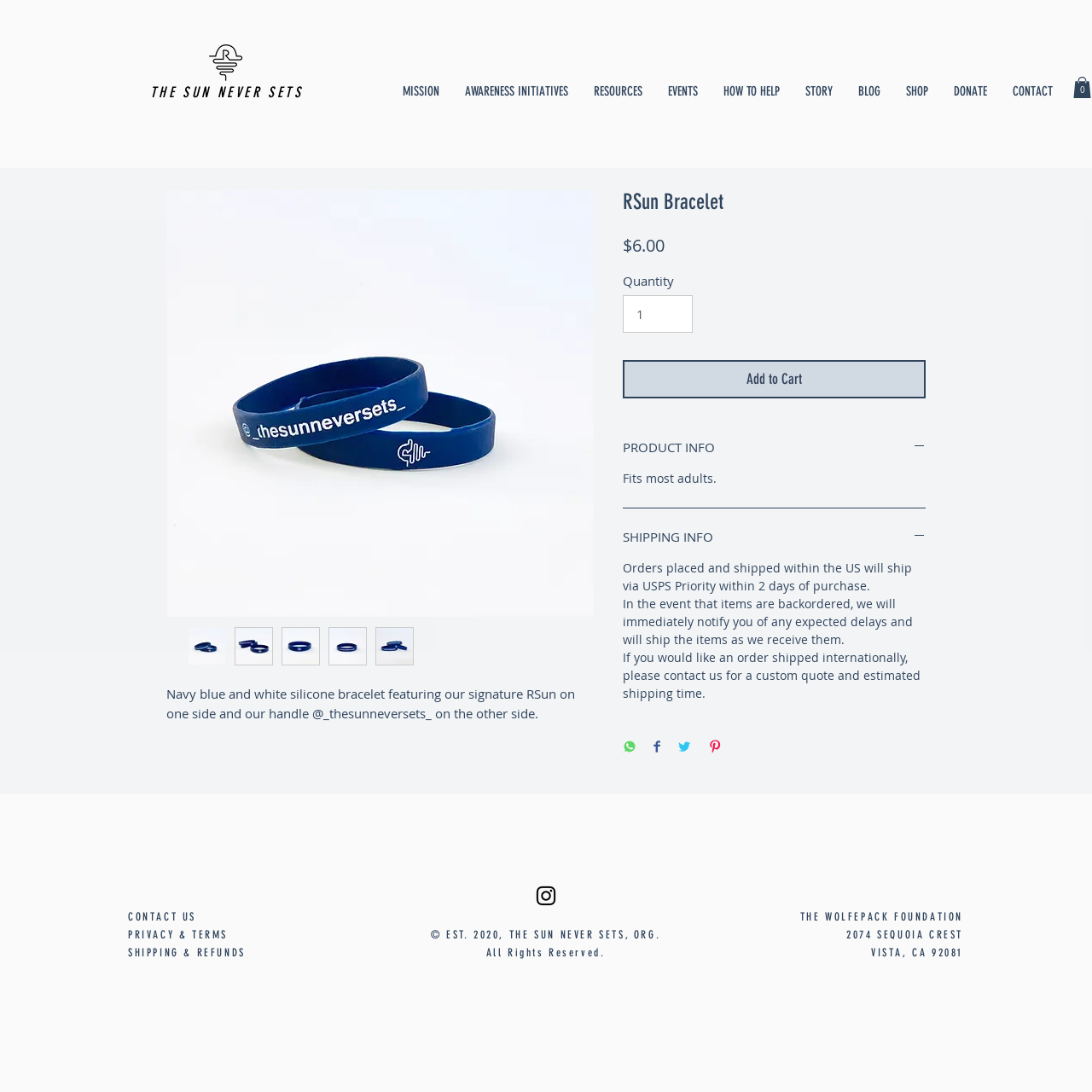Provide the bounding box coordinates of the HTML element this sentence describes: "SHIPPING & REFUNDS". The bounding box coordinates consist of four float numbers between 0 and 1, i.e., [left, top, right, bottom].

[0.117, 0.866, 0.225, 0.878]